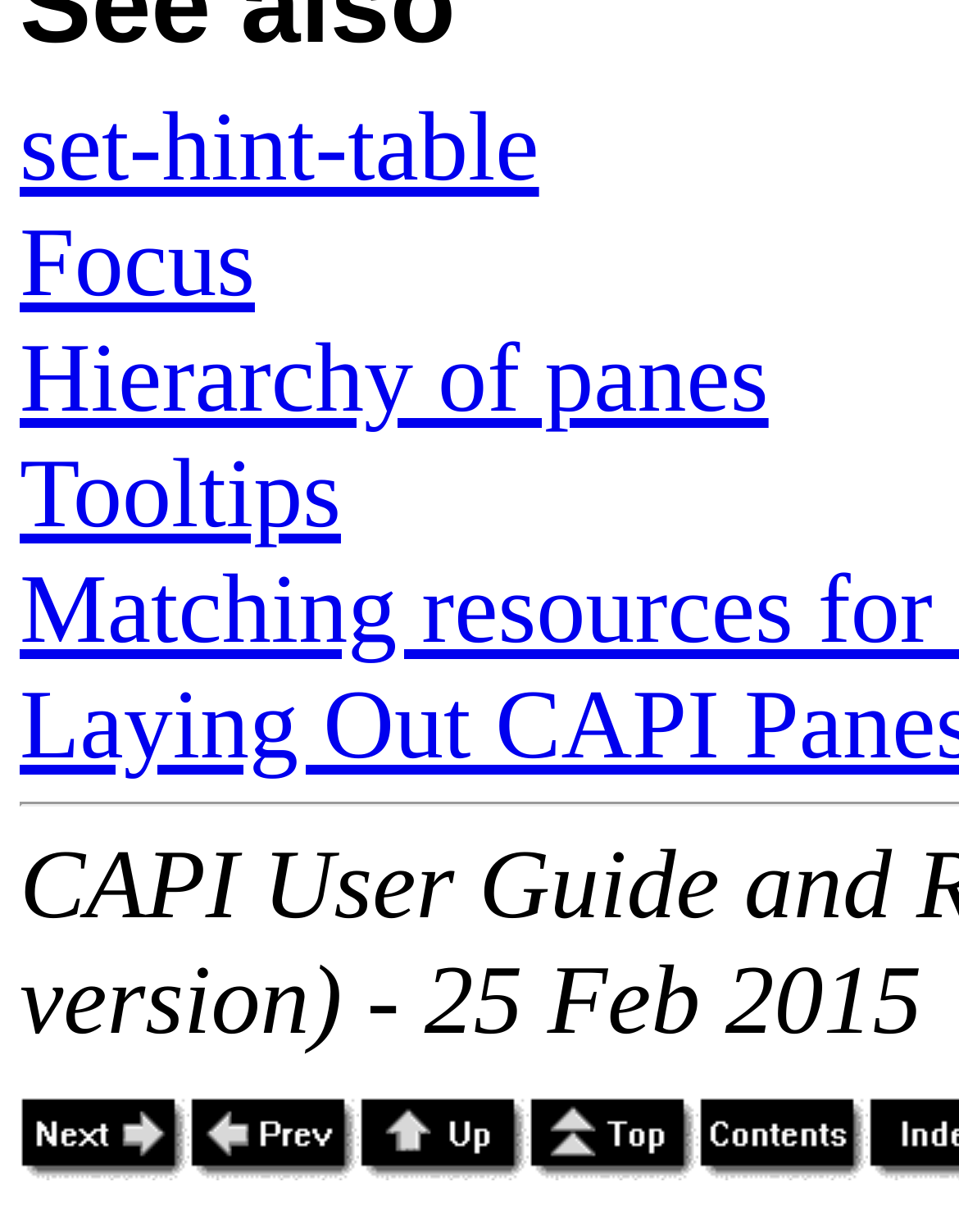Please determine the bounding box coordinates of the element's region to click for the following instruction: "view daily practice for June 11th".

None